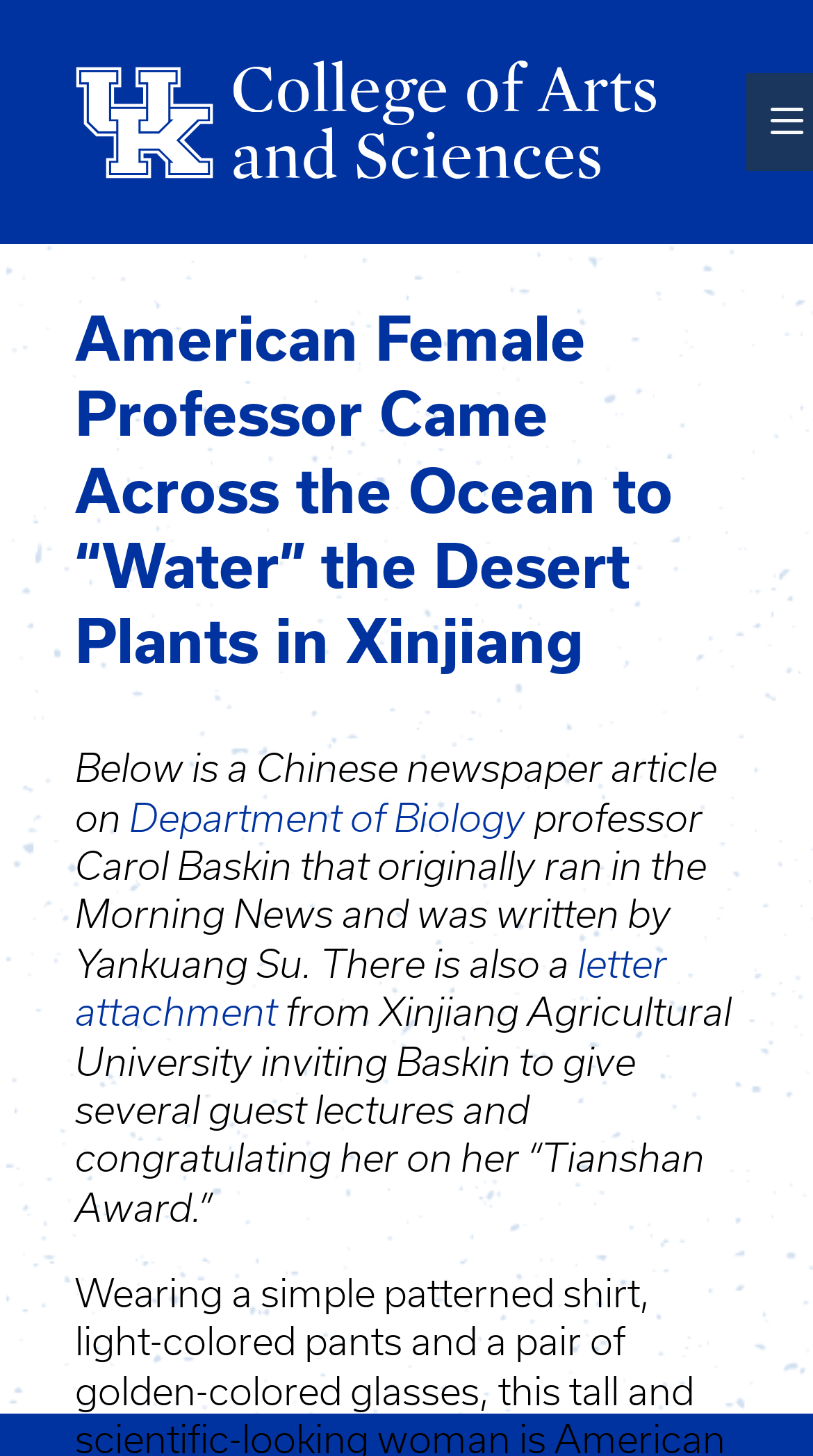What is the award mentioned in the article?
Please look at the screenshot and answer using one word or phrase.

Tianshan Award